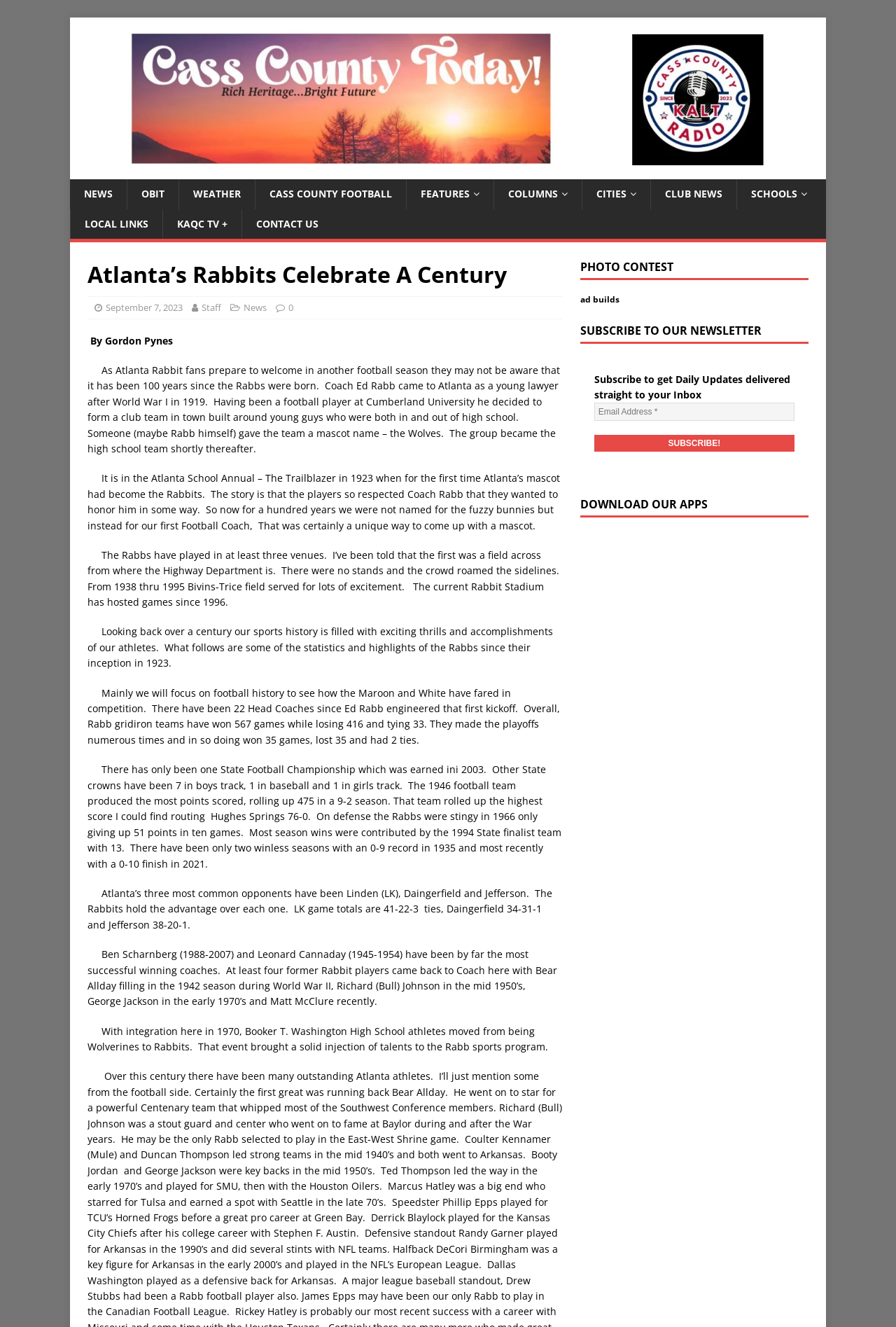Please mark the bounding box coordinates of the area that should be clicked to carry out the instruction: "Click on DOWNLOAD OUR APPS".

[0.647, 0.536, 0.902, 0.551]